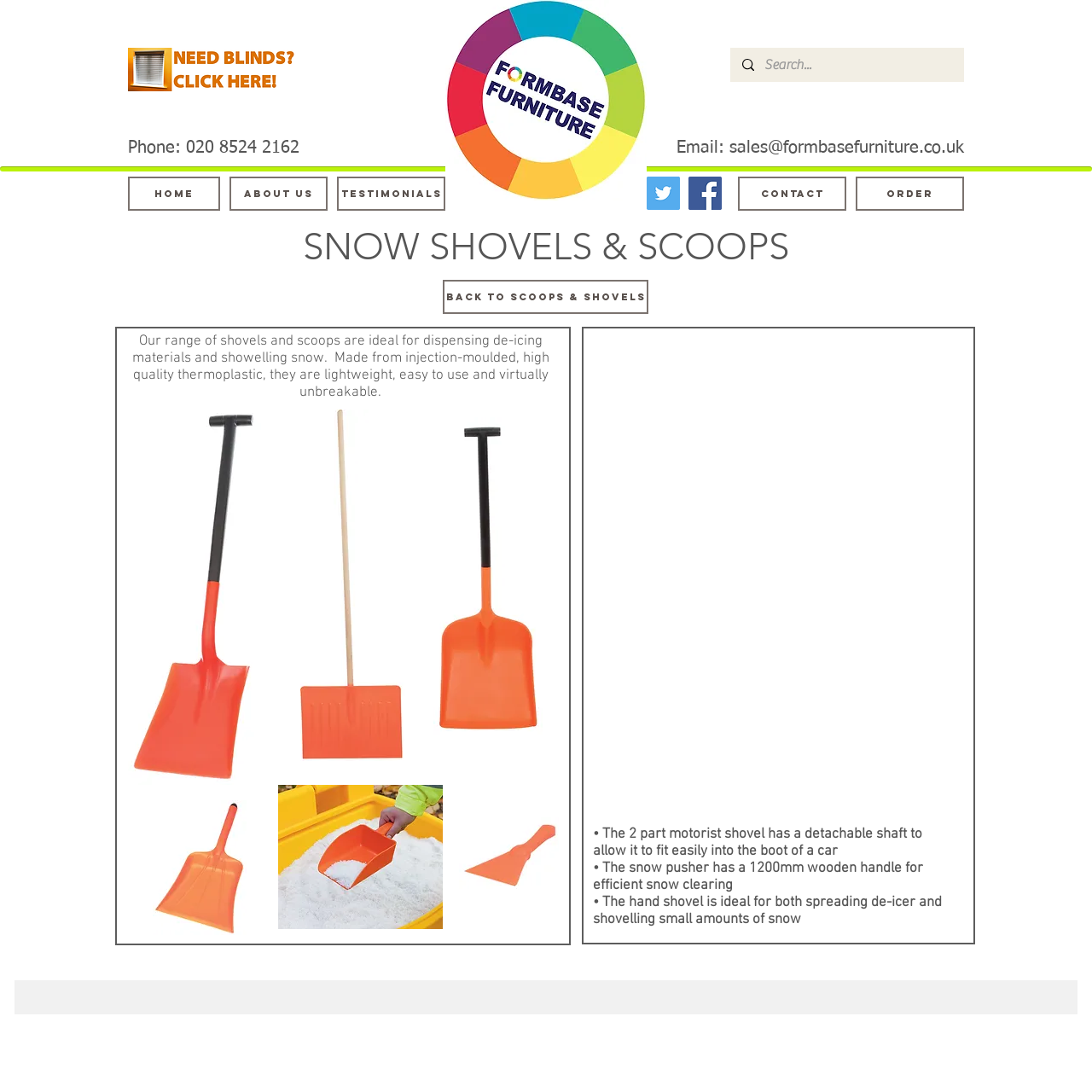Provide the bounding box for the UI element matching this description: "Contact".

[0.676, 0.162, 0.775, 0.193]